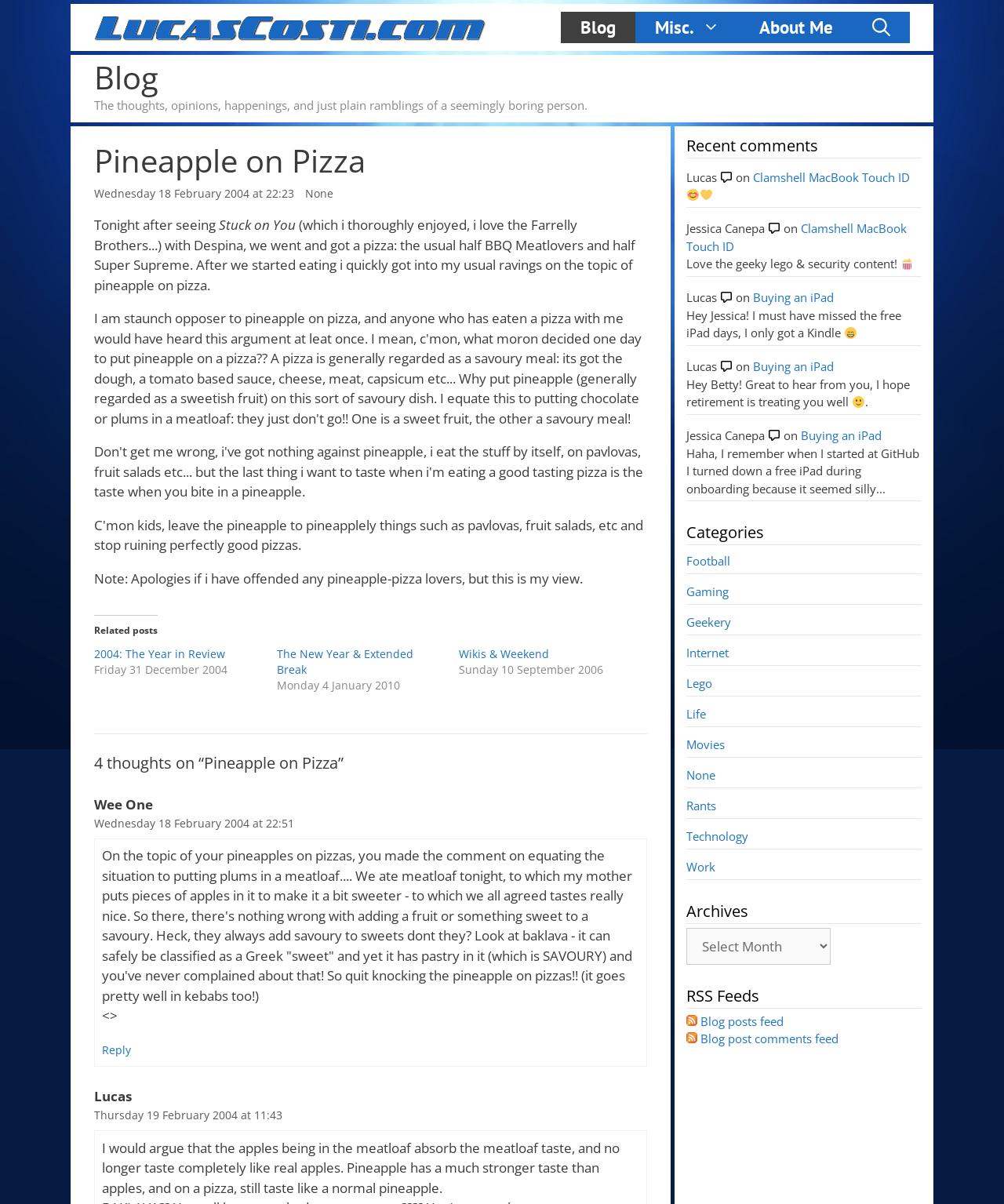Identify the bounding box coordinates for the UI element described as: "2004: The Year in Review".

[0.094, 0.537, 0.224, 0.549]